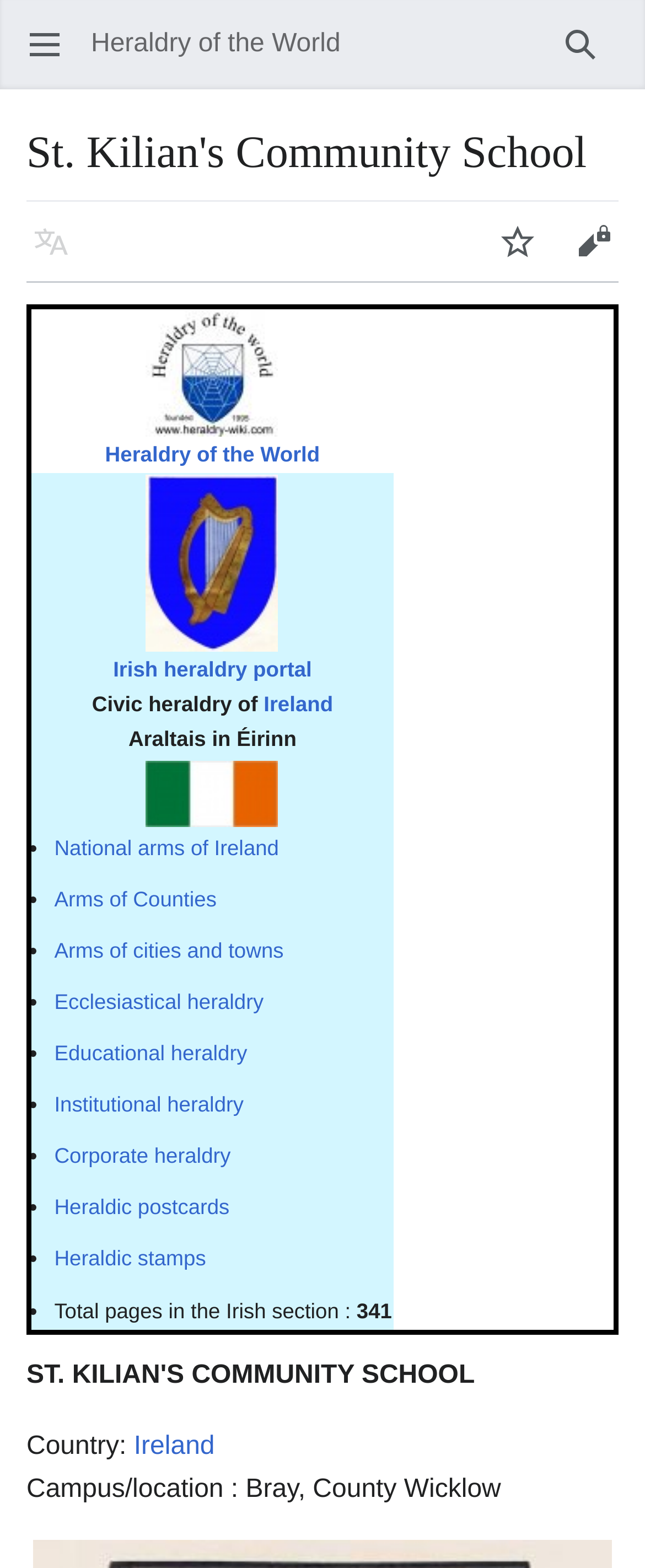Calculate the bounding box coordinates for the UI element based on the following description: "Arms of cities and towns". Ensure the coordinates are four float numbers between 0 and 1, i.e., [left, top, right, bottom].

[0.084, 0.598, 0.44, 0.614]